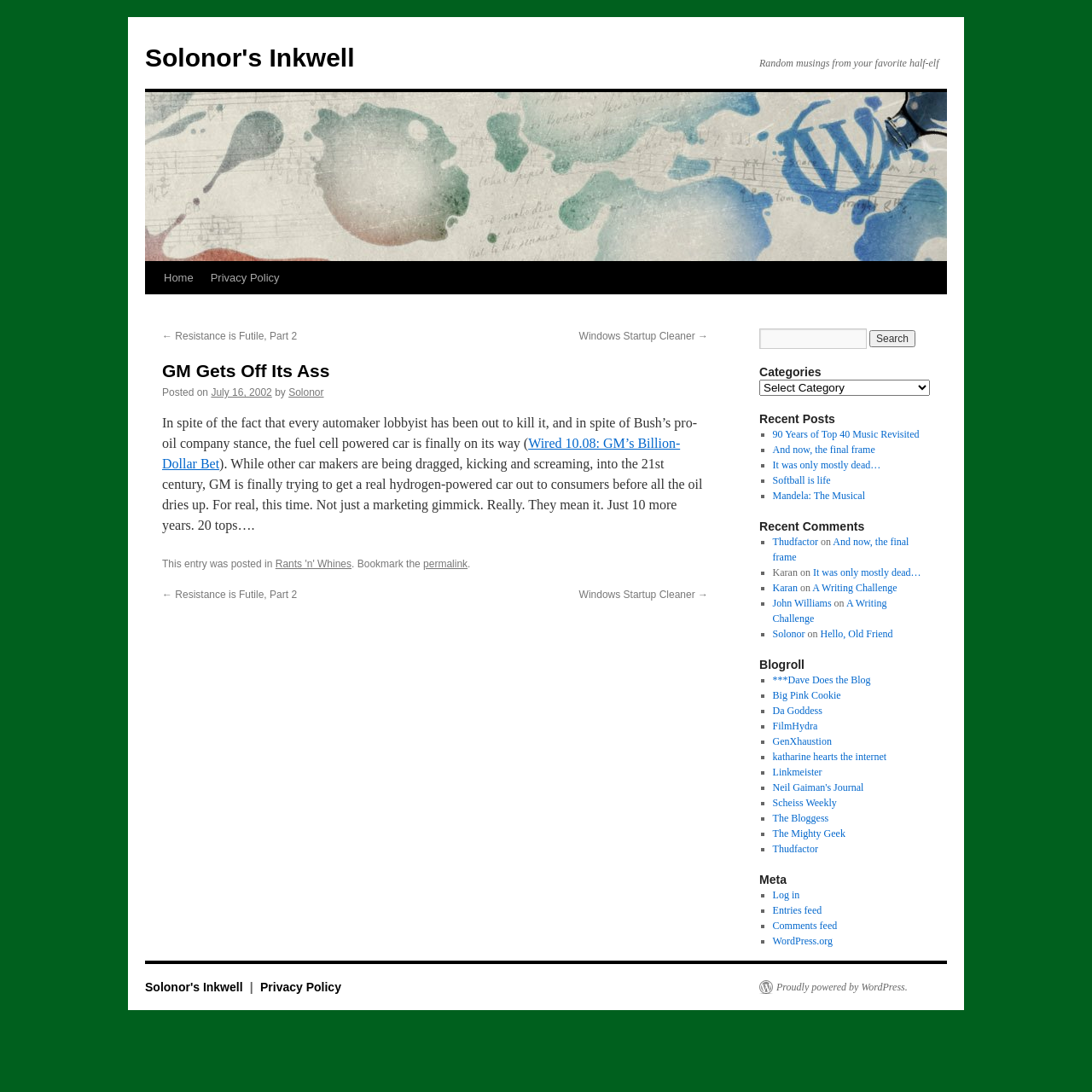Find the bounding box coordinates of the element I should click to carry out the following instruction: "View the recent post '90 Years of Top 40 Music Revisited'".

[0.707, 0.392, 0.842, 0.403]